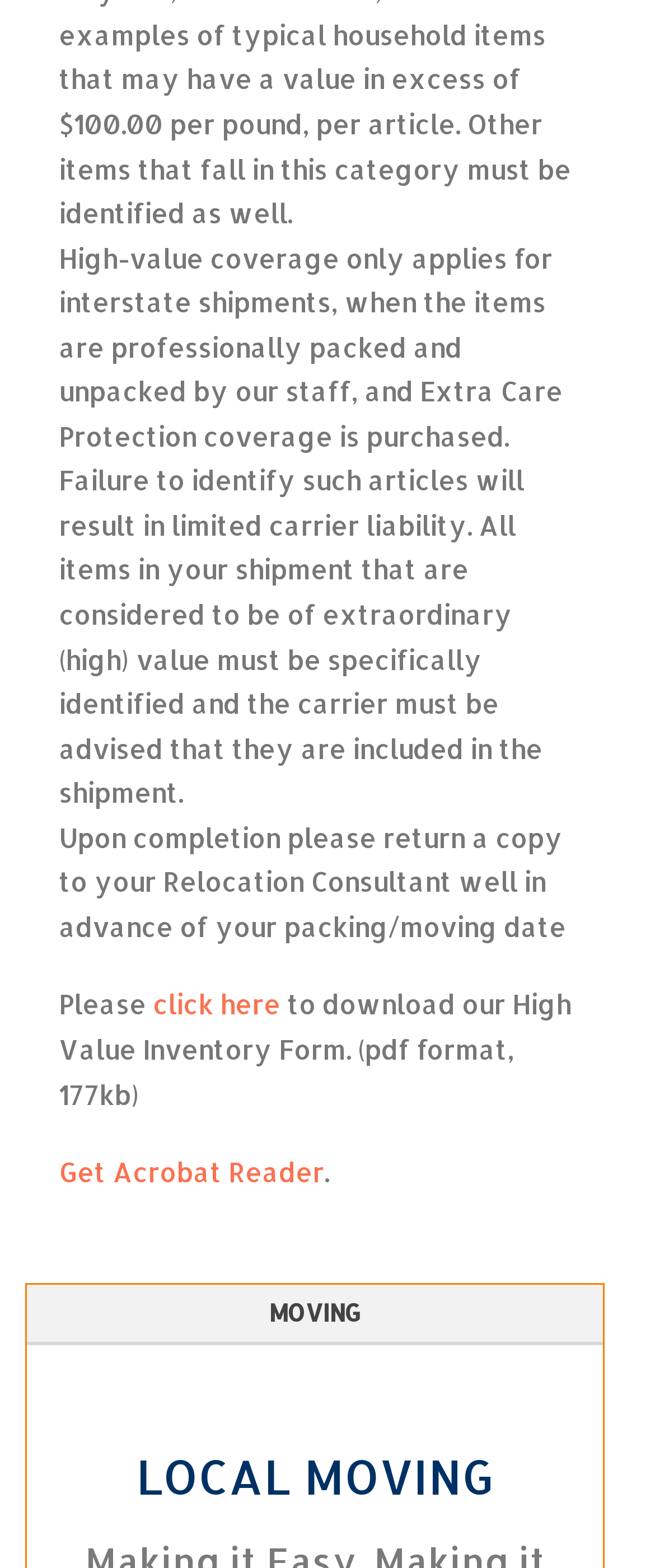Locate the UI element described by Get Acrobat Reader and provide its bounding box coordinates. Use the format (top-left x, top-left y, bottom-right x, bottom-right y) with all values as floating point numbers between 0 and 1.

[0.09, 0.736, 0.495, 0.758]